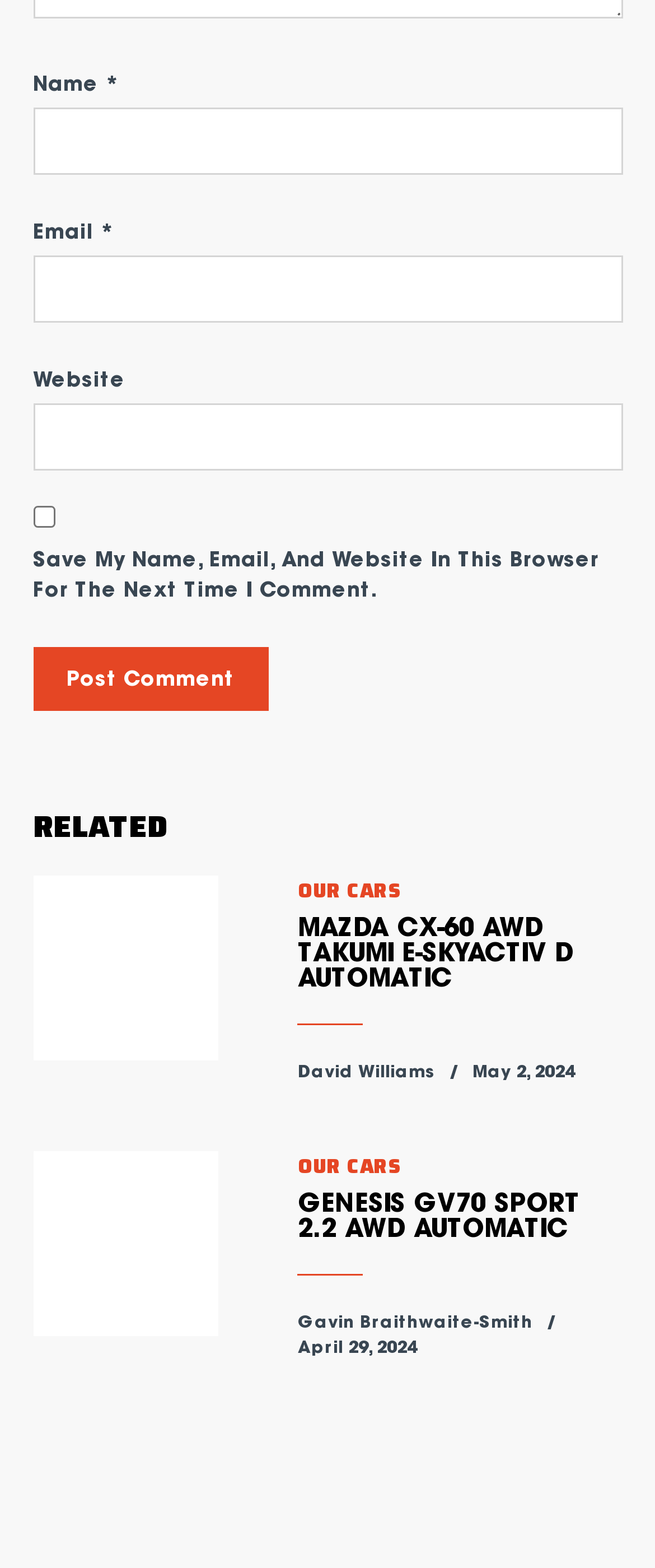What type of content is listed under 'RELATED'?
Please ensure your answer is as detailed and informative as possible.

The 'RELATED' section contains links to articles with headings like 'OUR CARS MAZDA CX-60 AWD TAKUMI E-SKYACTIV D AUTOMATIC' and 'OUR CARS GENESIS GV70 SPORT 2.2 AWD AUTOMATIC', which appear to be car reviews.